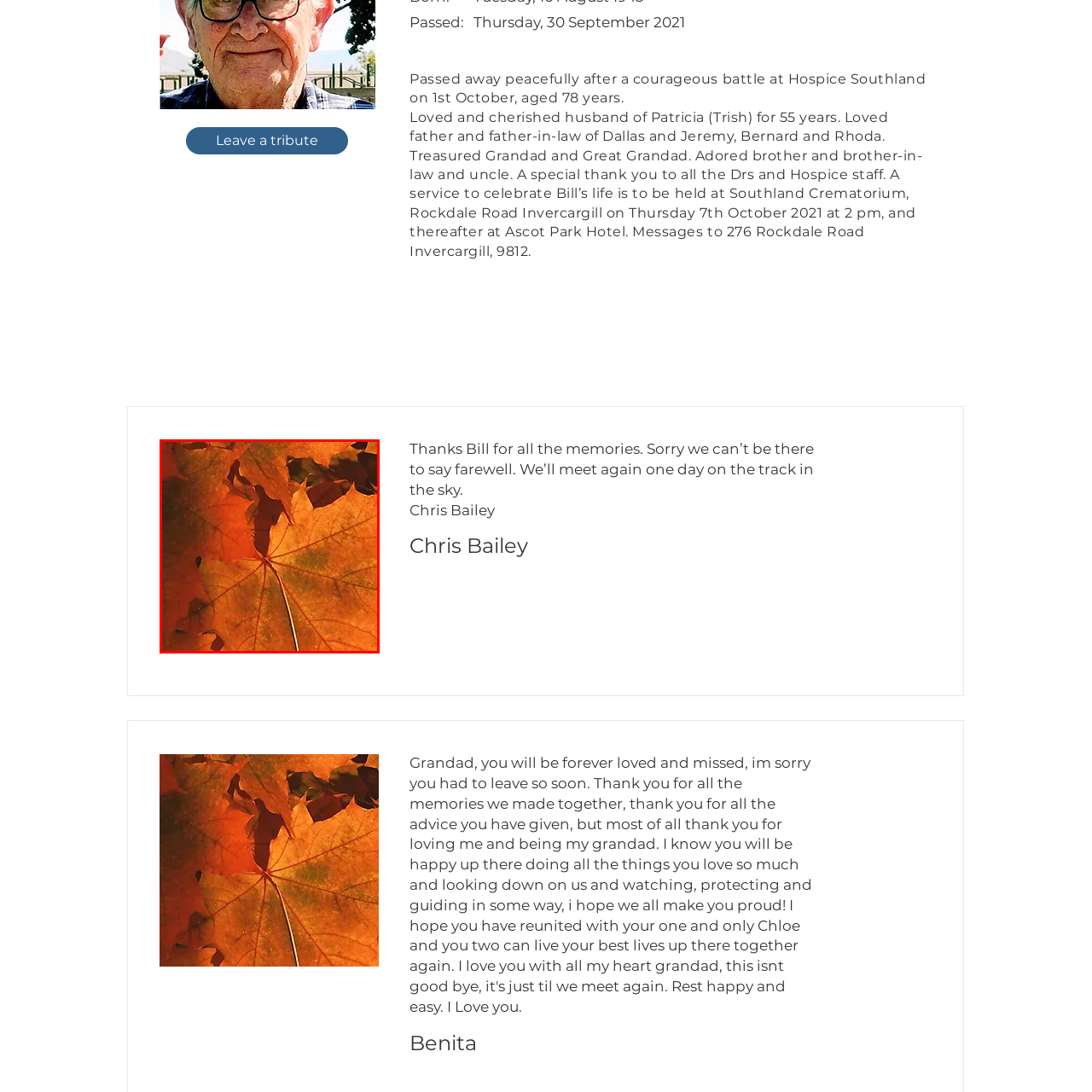Analyze the image highlighted by the red bounding box and give a one-word or phrase answer to the query: What concept is highlighted by the image?

Change and fleeting moments